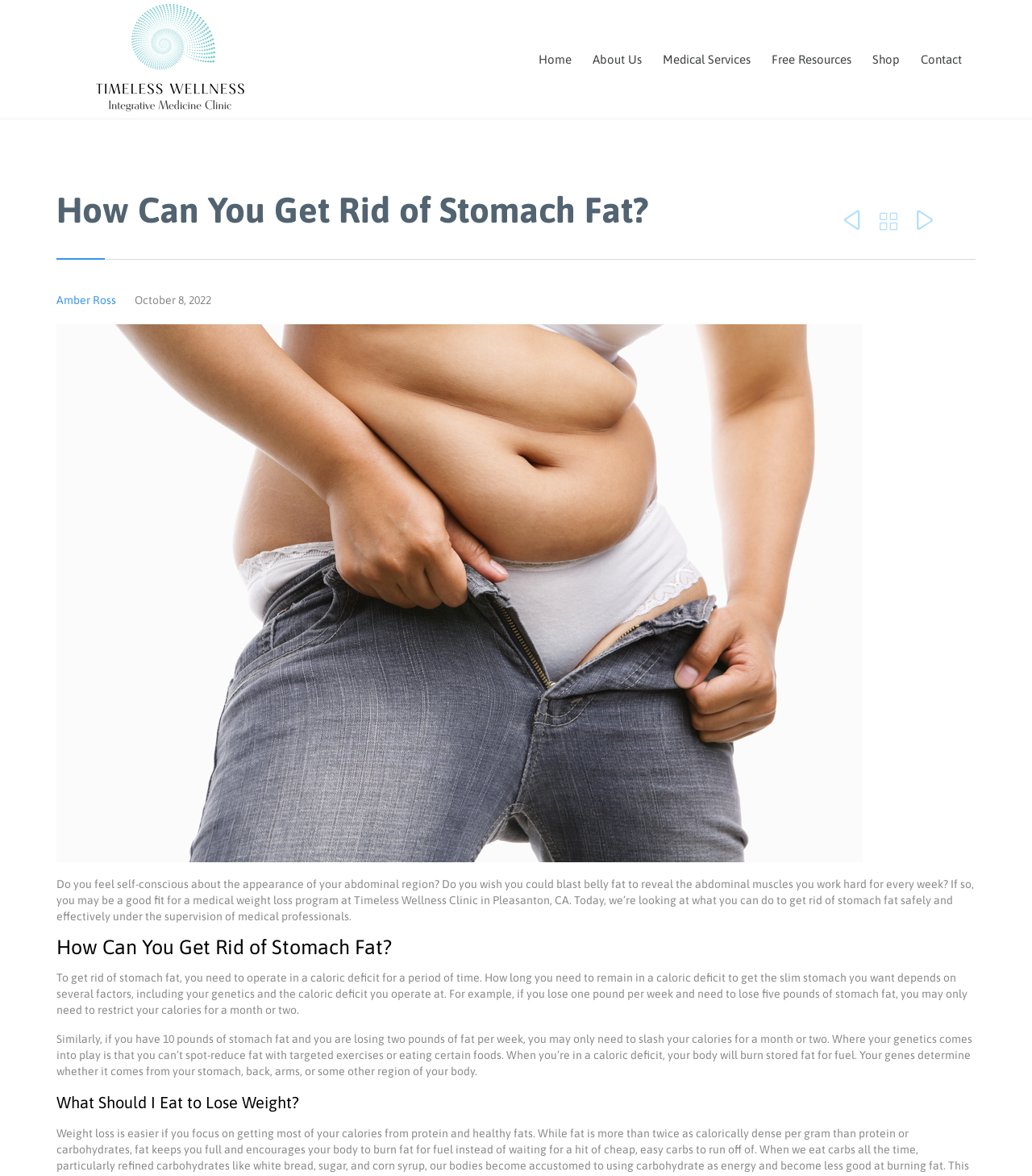Observe the image and answer the following question in detail: What is the location of the clinic?

The location of the clinic can be found in the article, which mentions that Timeless Wellness Clinic is located in Pleasanton, CA.